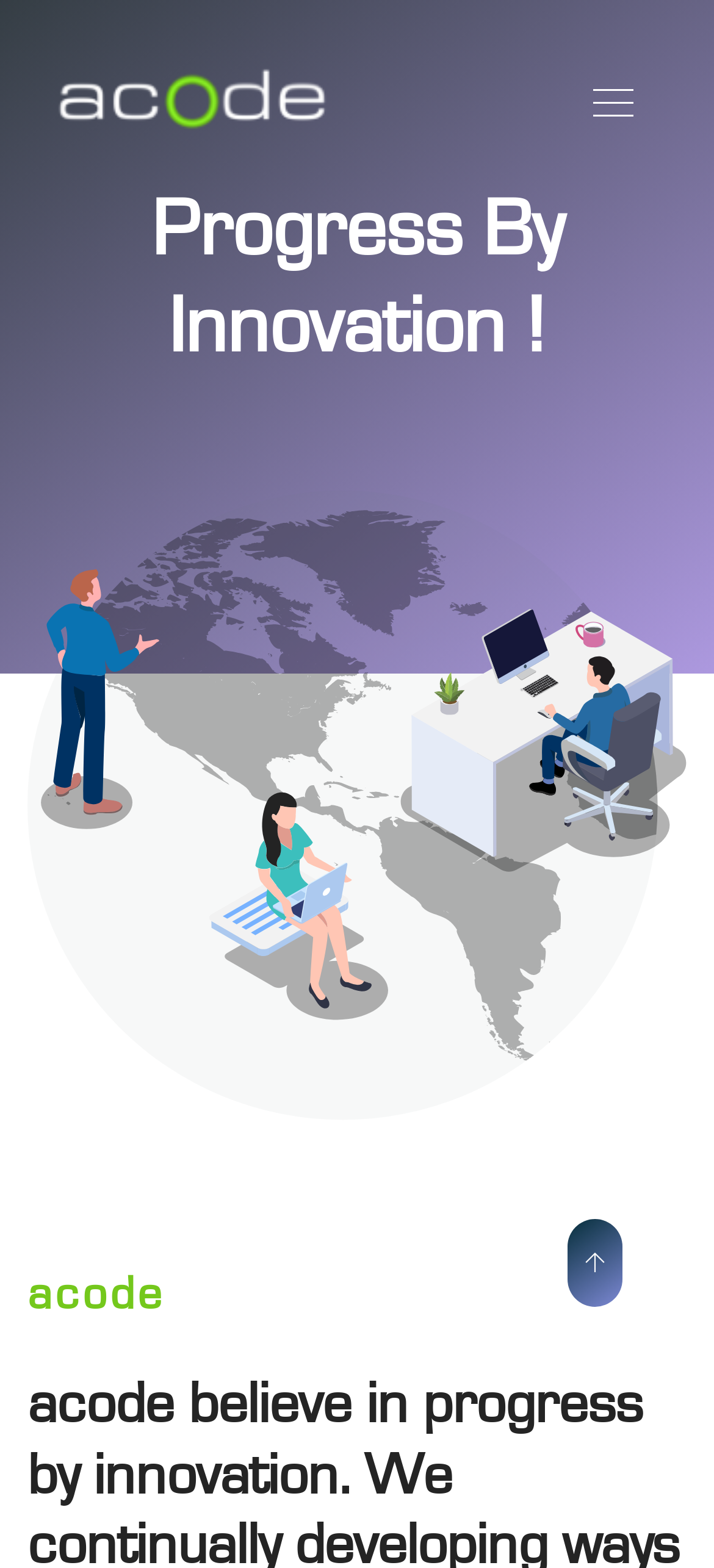Locate and provide the bounding box coordinates for the HTML element that matches this description: "parent_node: Progress By Innovation !".

[0.795, 0.777, 0.872, 0.833]